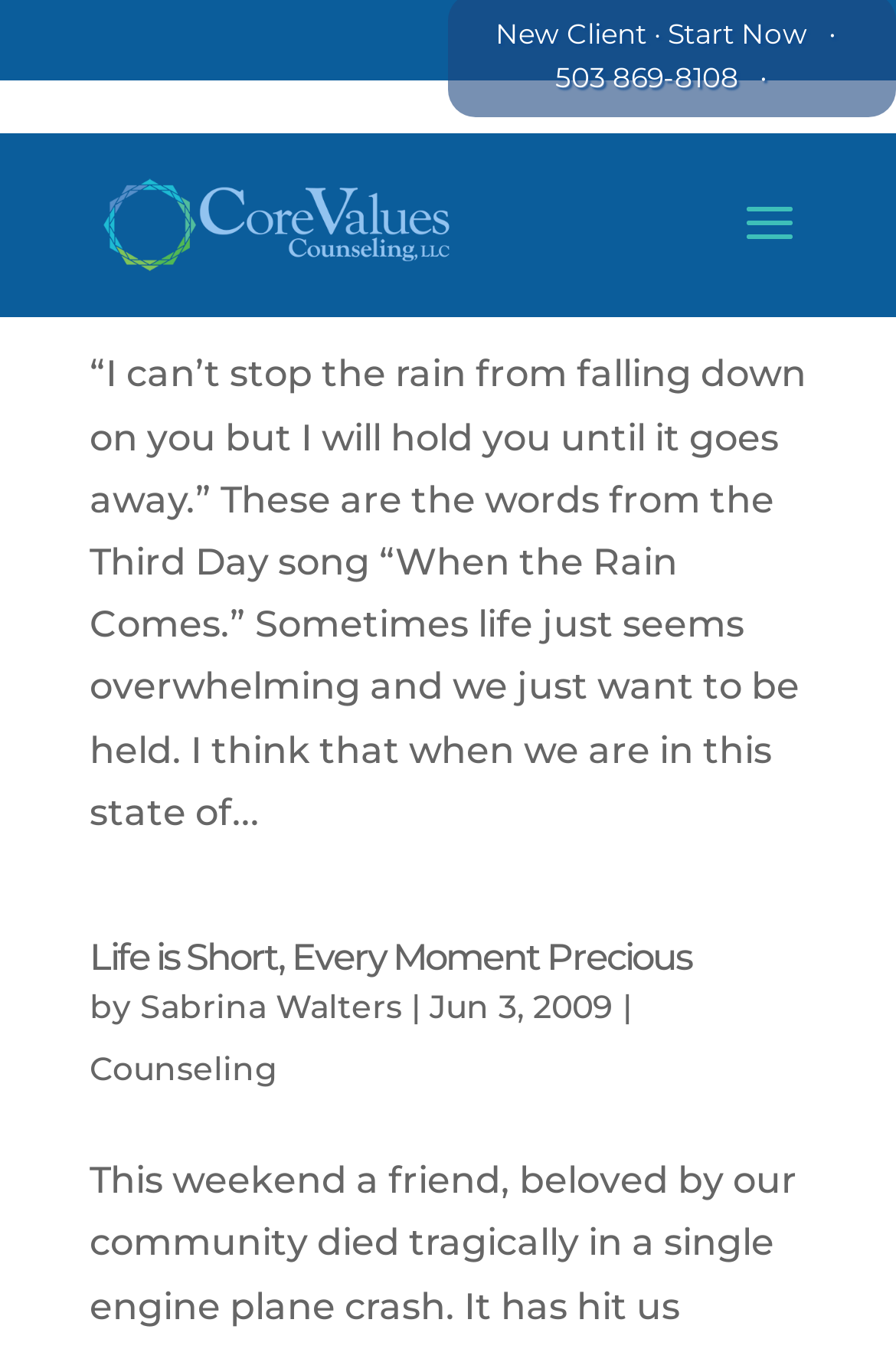Provide the bounding box coordinates of the UI element this sentence describes: "New Client · Start Now".

[0.553, 0.011, 0.901, 0.037]